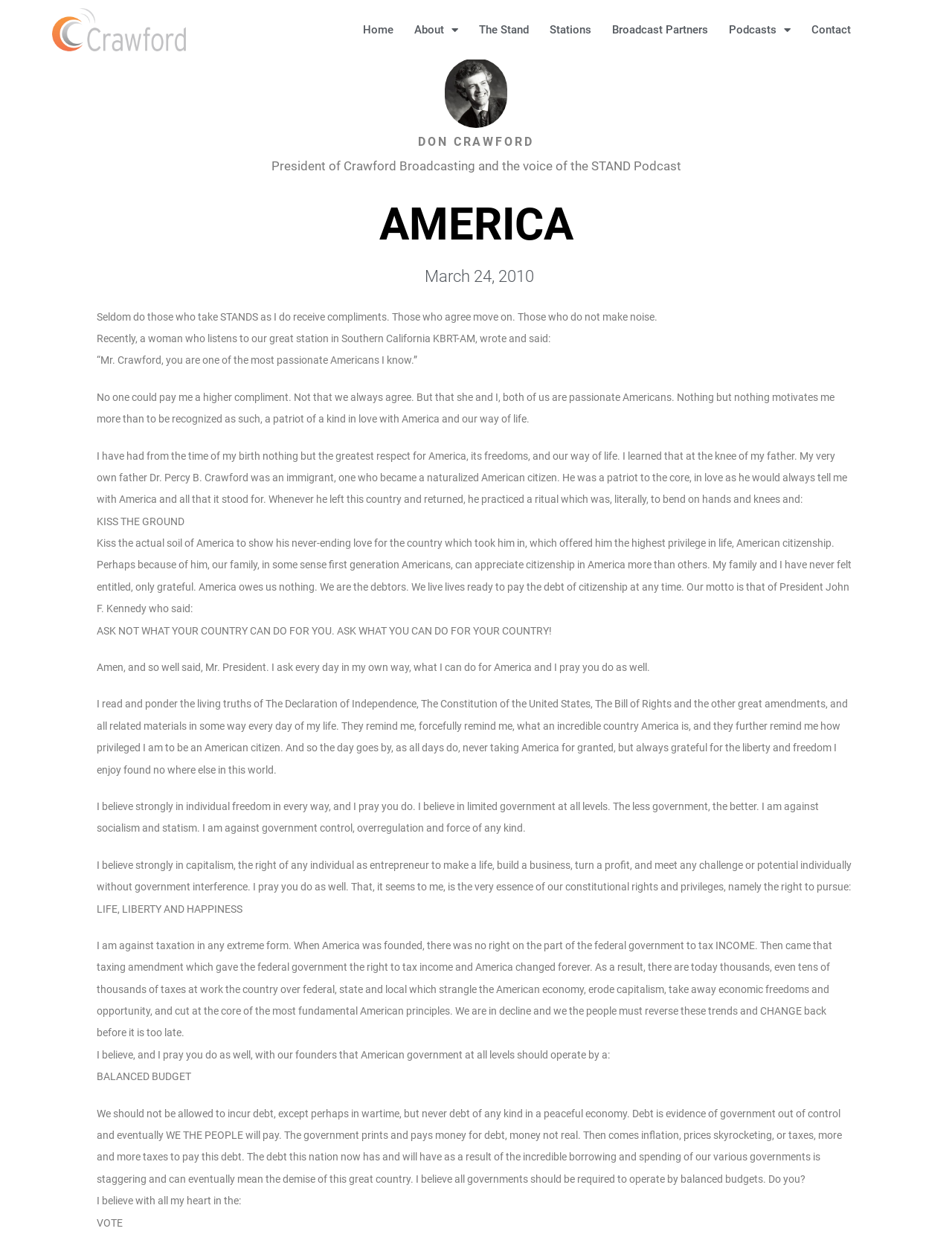Please identify the bounding box coordinates of the clickable area that will allow you to execute the instruction: "Read about 'About' section".

[0.435, 0.019, 0.466, 0.029]